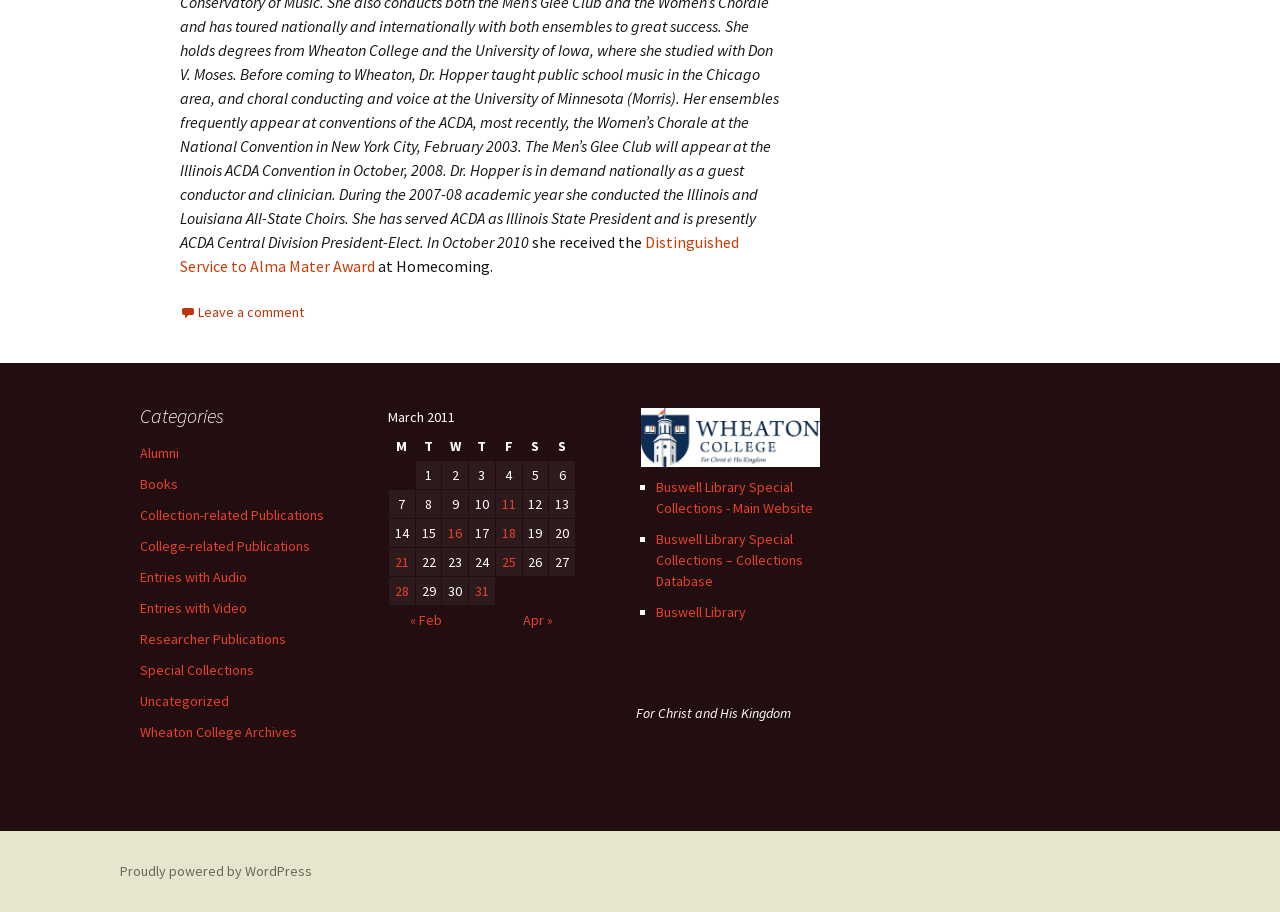For the following element description, predict the bounding box coordinates in the format (top-left x, top-left y, bottom-right x, bottom-right y). All values should be floating point numbers between 0 and 1. Description: Entries with Audio

[0.109, 0.623, 0.193, 0.642]